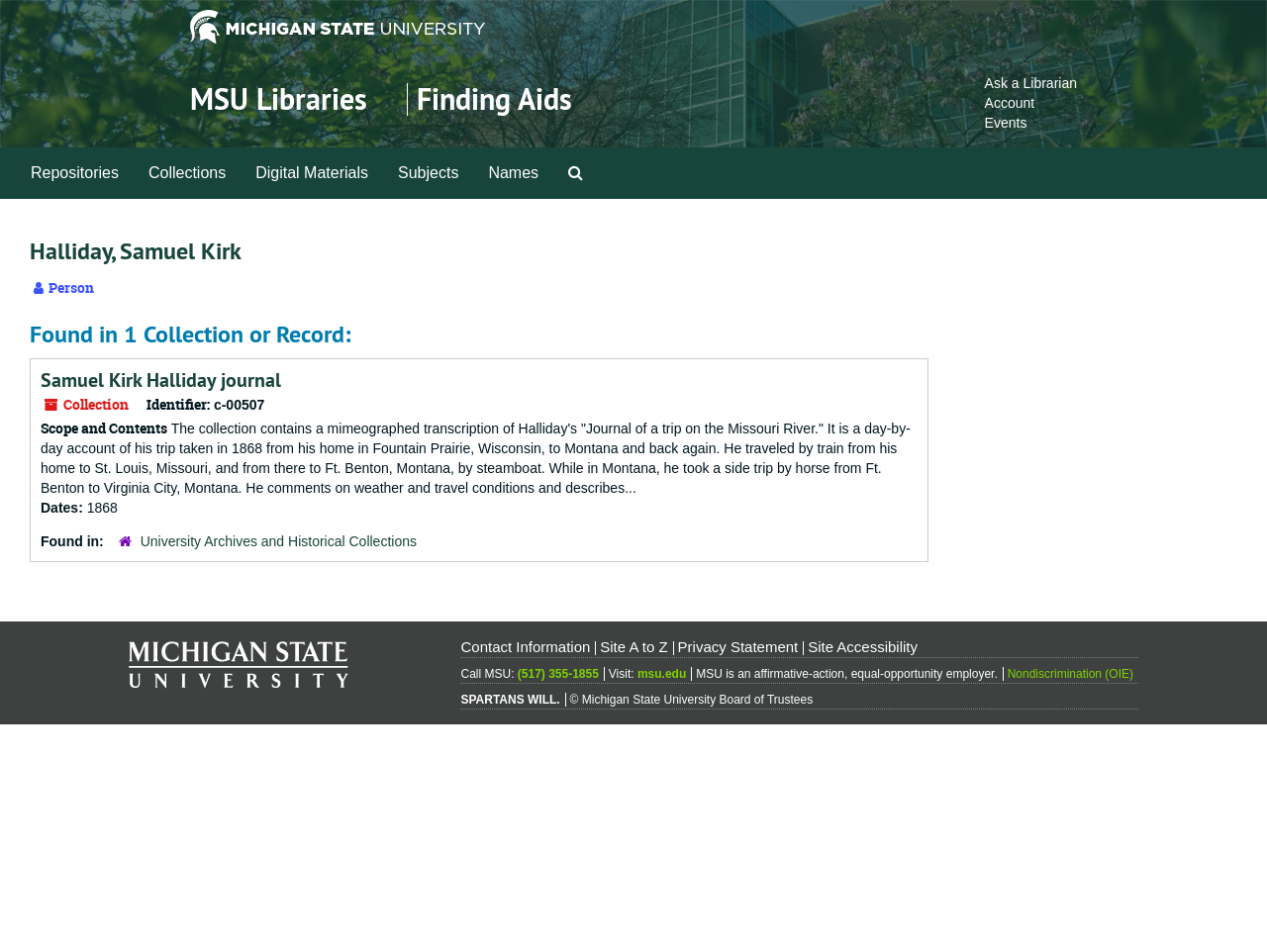Find the bounding box of the web element that fits this description: "Finding Aids".

[0.329, 0.084, 0.451, 0.125]